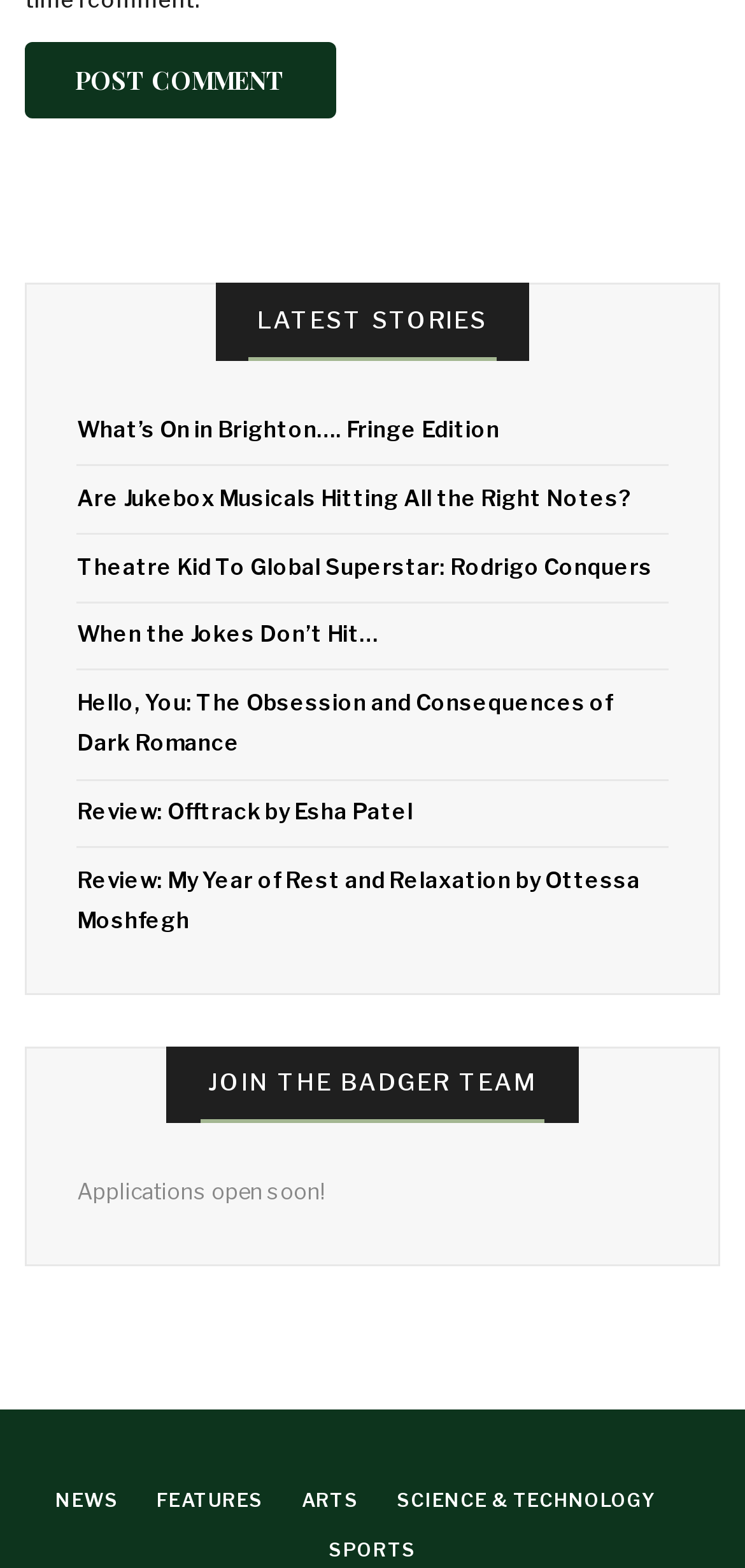Identify the bounding box coordinates of the region I need to click to complete this instruction: "join the badger team".

[0.223, 0.667, 0.777, 0.716]